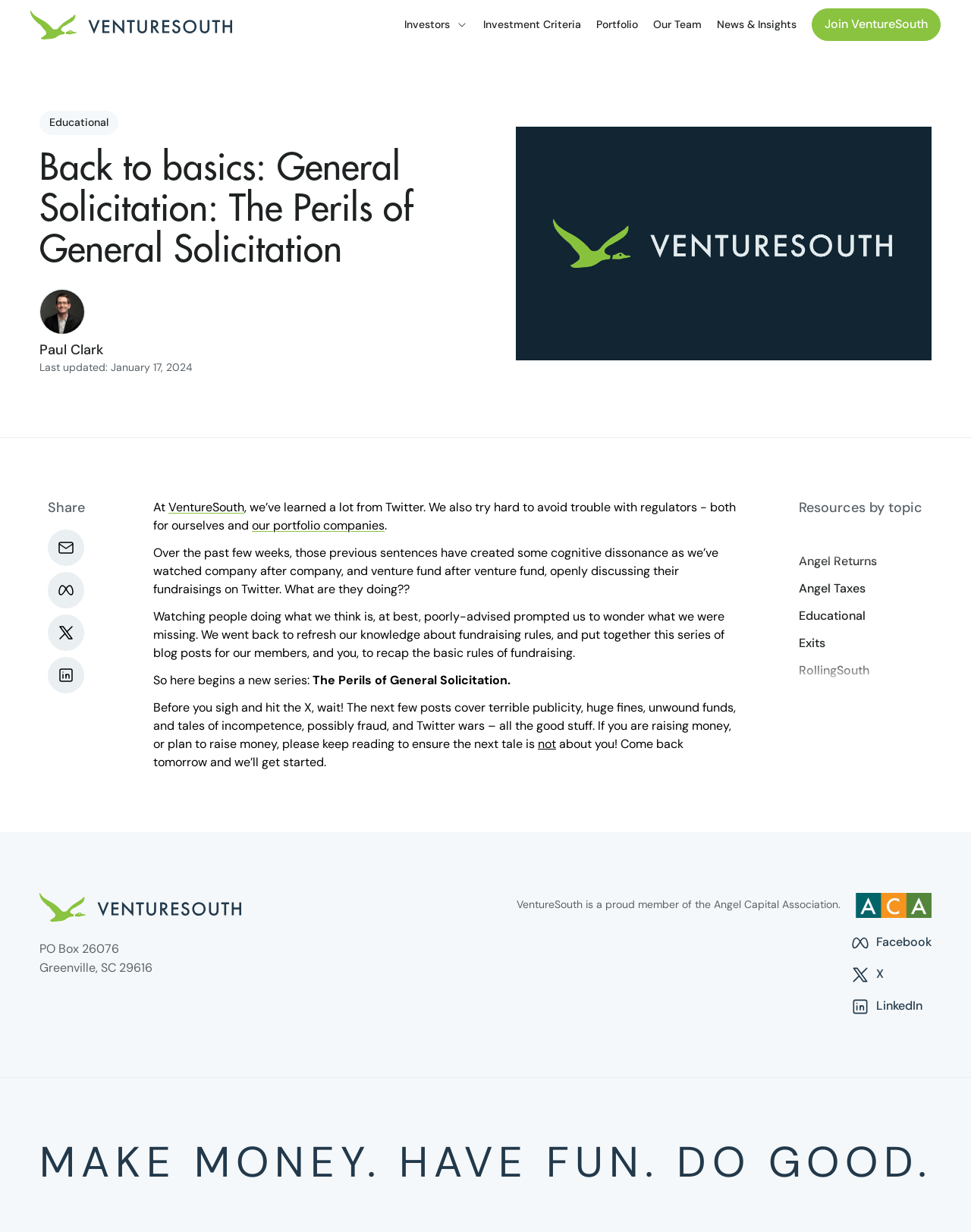Identify the bounding box coordinates necessary to click and complete the given instruction: "Learn about Angel Returns".

[0.823, 0.45, 0.903, 0.462]